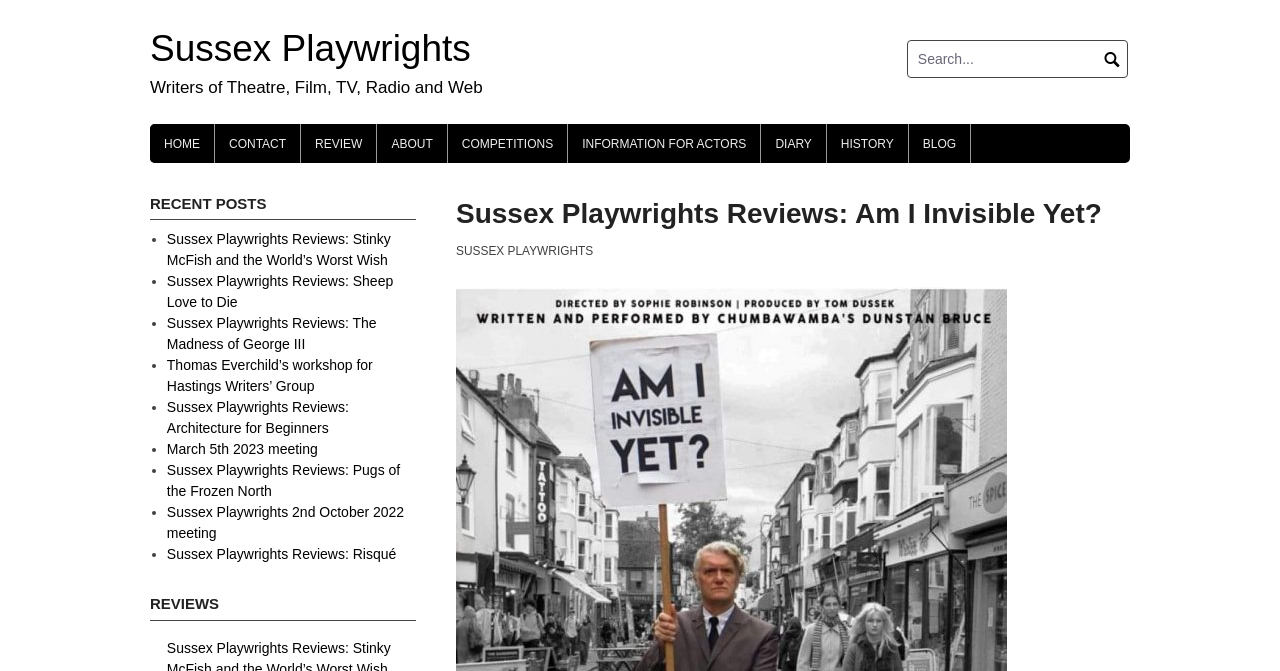Based on what you see in the screenshot, provide a thorough answer to this question: What is the title of the review at the top of the webpage?

The title of the review at the top of the webpage can be found in the heading element, which reads 'Sussex Playwrights Reviews: Am I Invisible Yet?'. This suggests that the title of the review is 'Am I Invisible Yet?'.